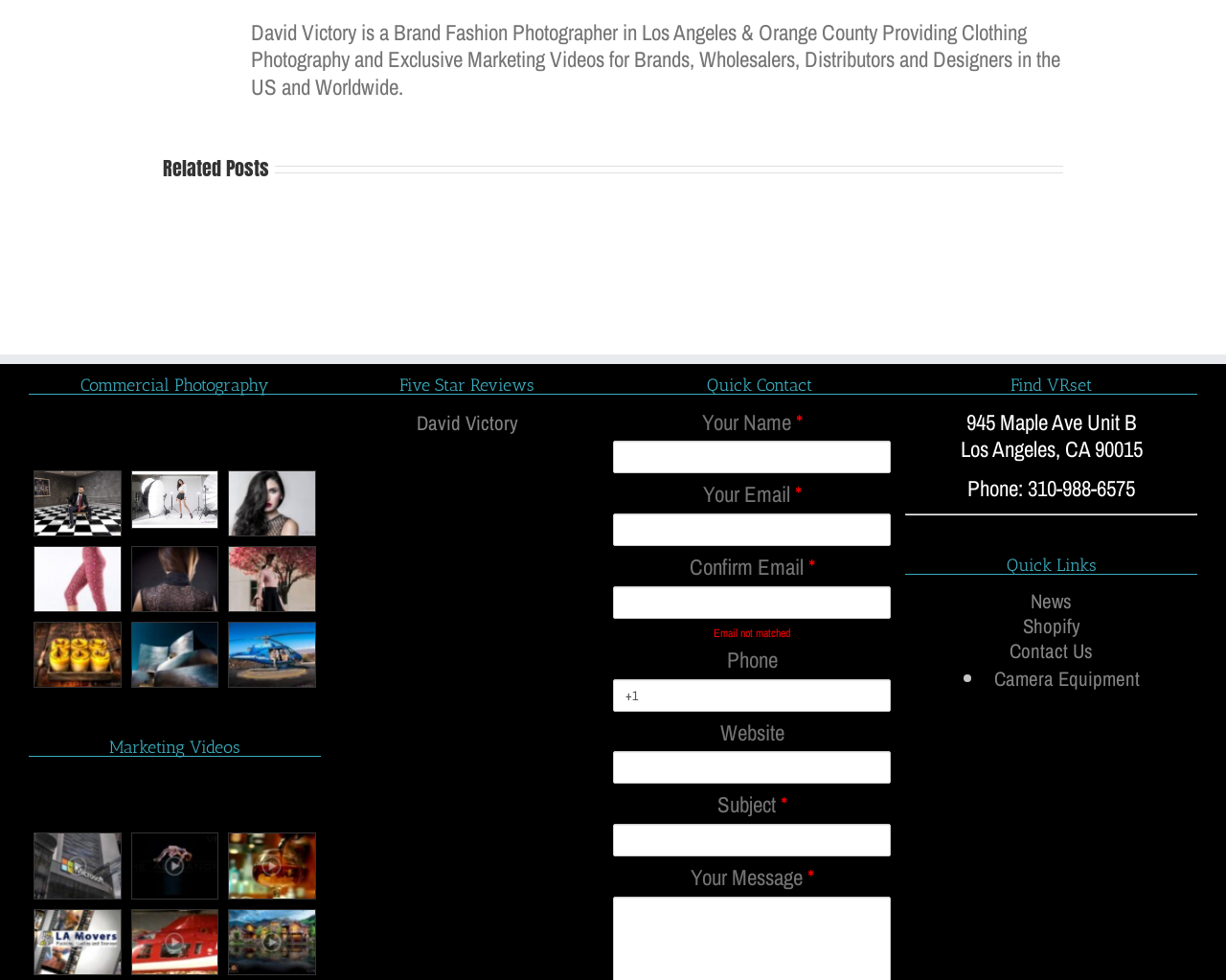Could you determine the bounding box coordinates of the clickable element to complete the instruction: "Enter your name in the input field"? Provide the coordinates as four float numbers between 0 and 1, i.e., [left, top, right, bottom].

[0.5, 0.45, 0.727, 0.483]